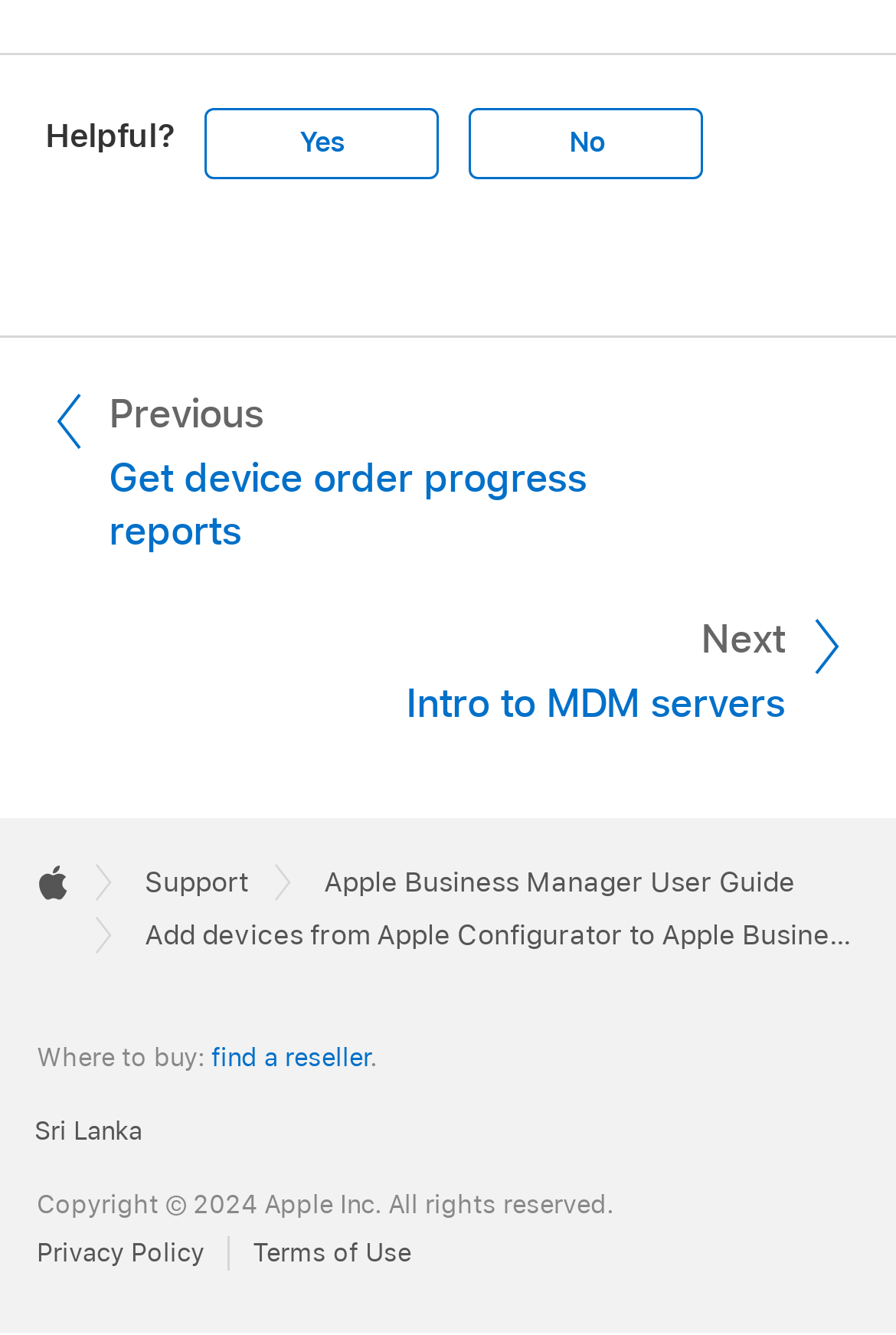Find the bounding box coordinates of the area that needs to be clicked in order to achieve the following instruction: "View Apple Business Manager User Guide". The coordinates should be specified as four float numbers between 0 and 1, i.e., [left, top, right, bottom].

[0.362, 0.648, 0.887, 0.672]